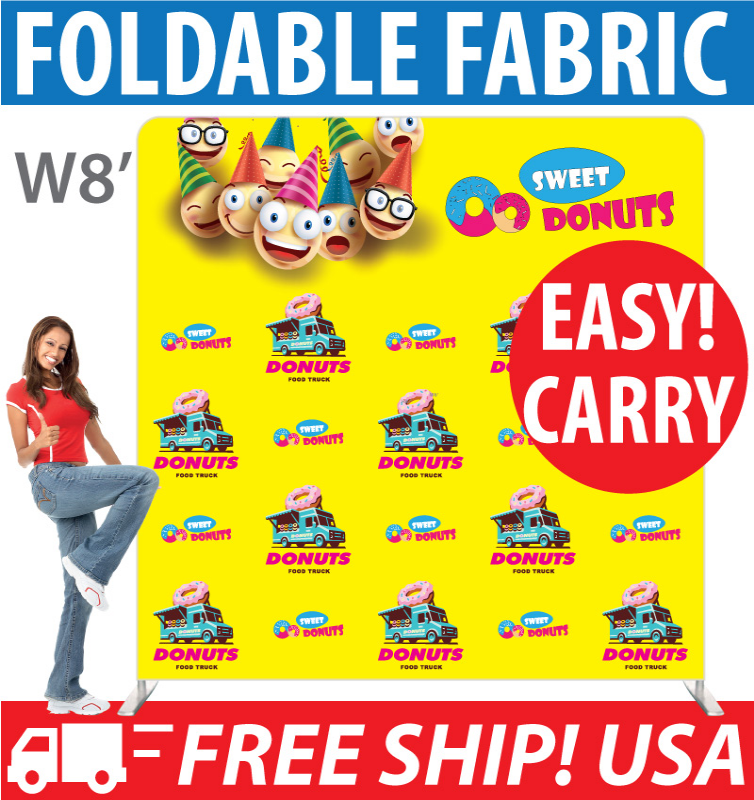What is the purpose of the display?
Please give a detailed and elaborate explanation in response to the question.

The purpose of the display can be inferred from the caption, which states 'perfect for attracting attention from potential customers at events', indicating that the display is designed to draw in customers.